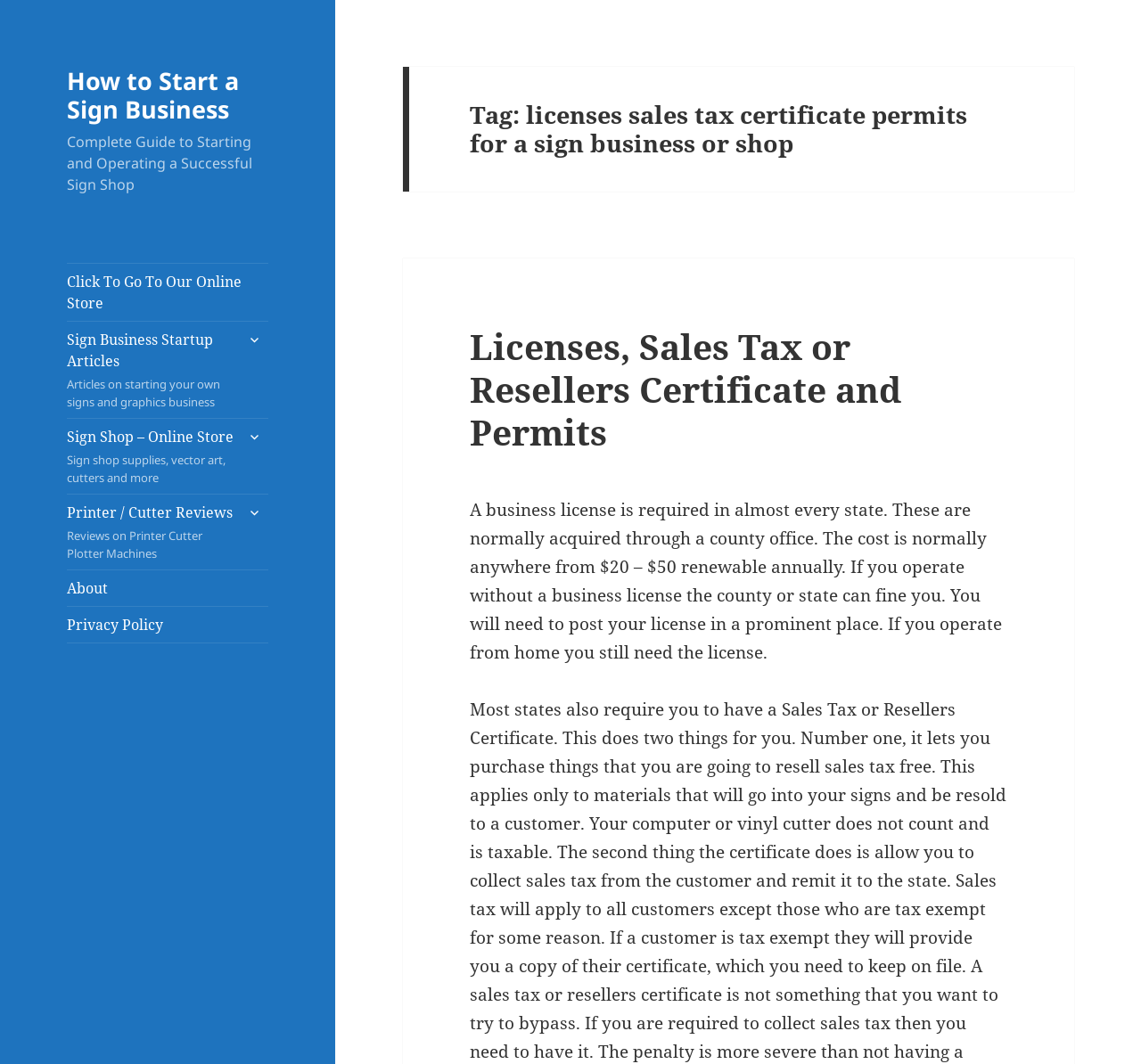What type of articles are available on this webpage?
Please utilize the information in the image to give a detailed response to the question.

The webpage provides links to various articles, including those related to starting a sign business, which suggests that the webpage is a resource for individuals looking to start or operate a sign business.